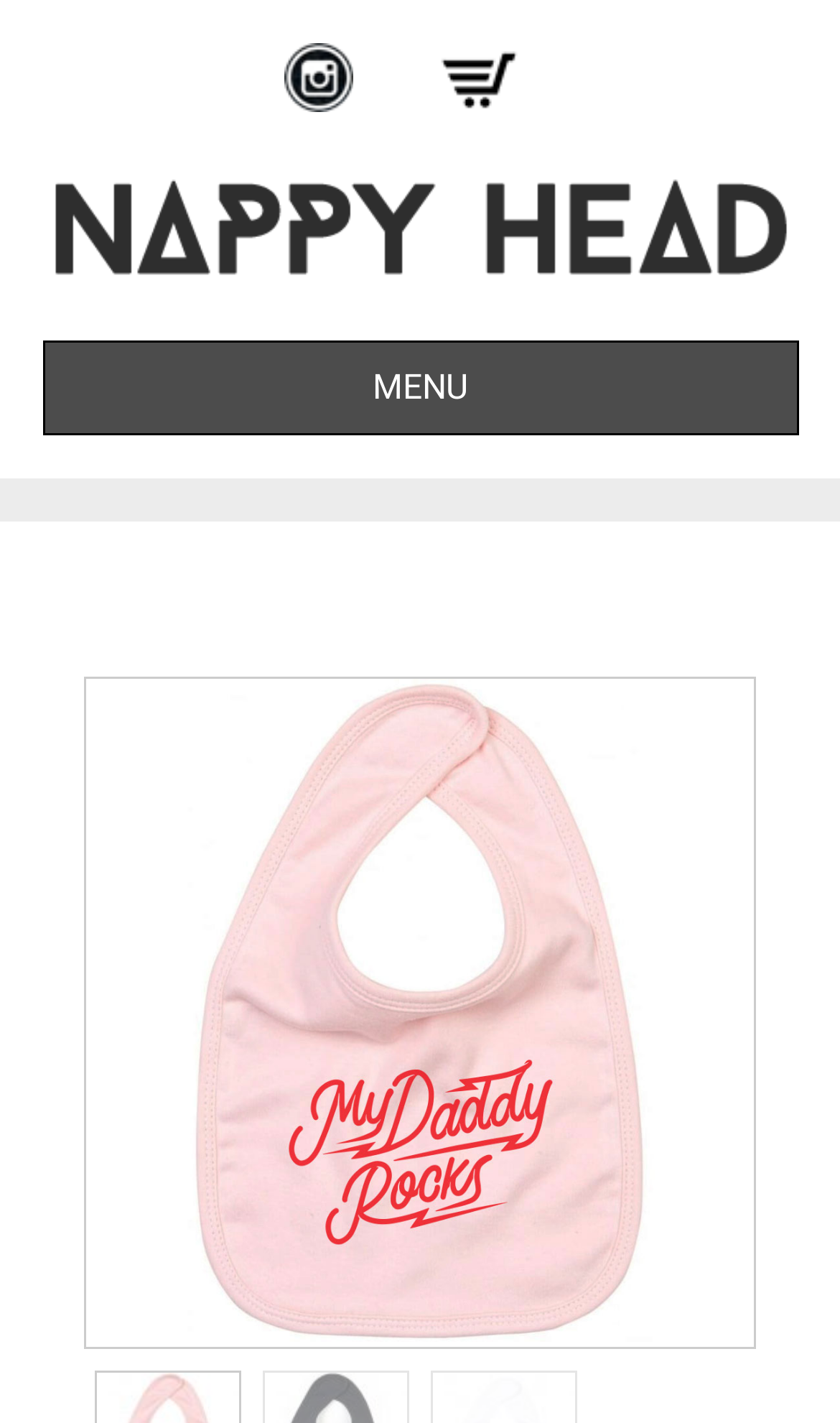Please determine the bounding box coordinates for the UI element described here. Use the format (top-left x, top-left y, bottom-right x, bottom-right y) with values bounded between 0 and 1: alt="Instagram"

[0.338, 0.056, 0.42, 0.085]